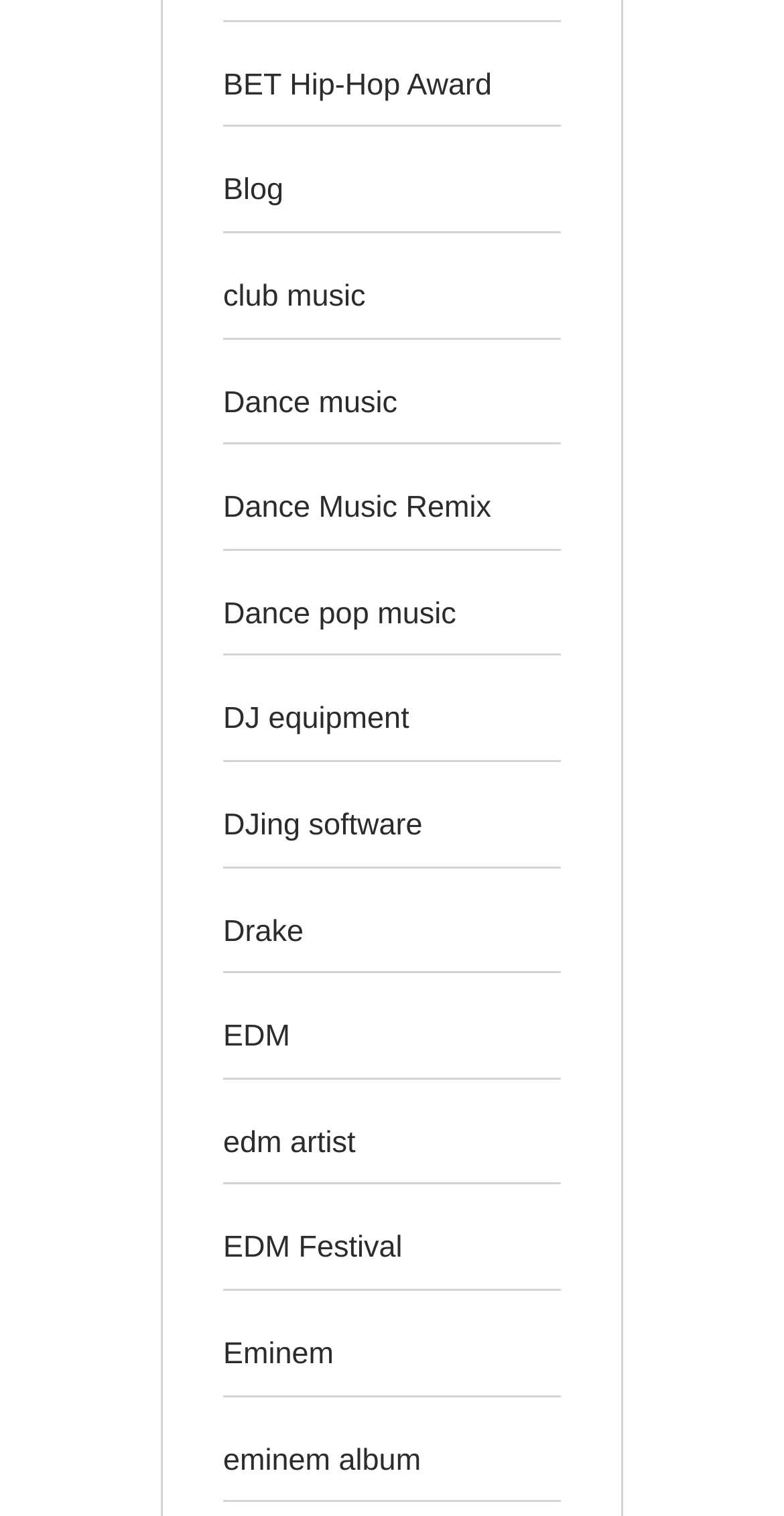What is the relationship between 'eminem album' and 'Eminem'?
From the image, respond using a single word or phrase.

Album by Eminem